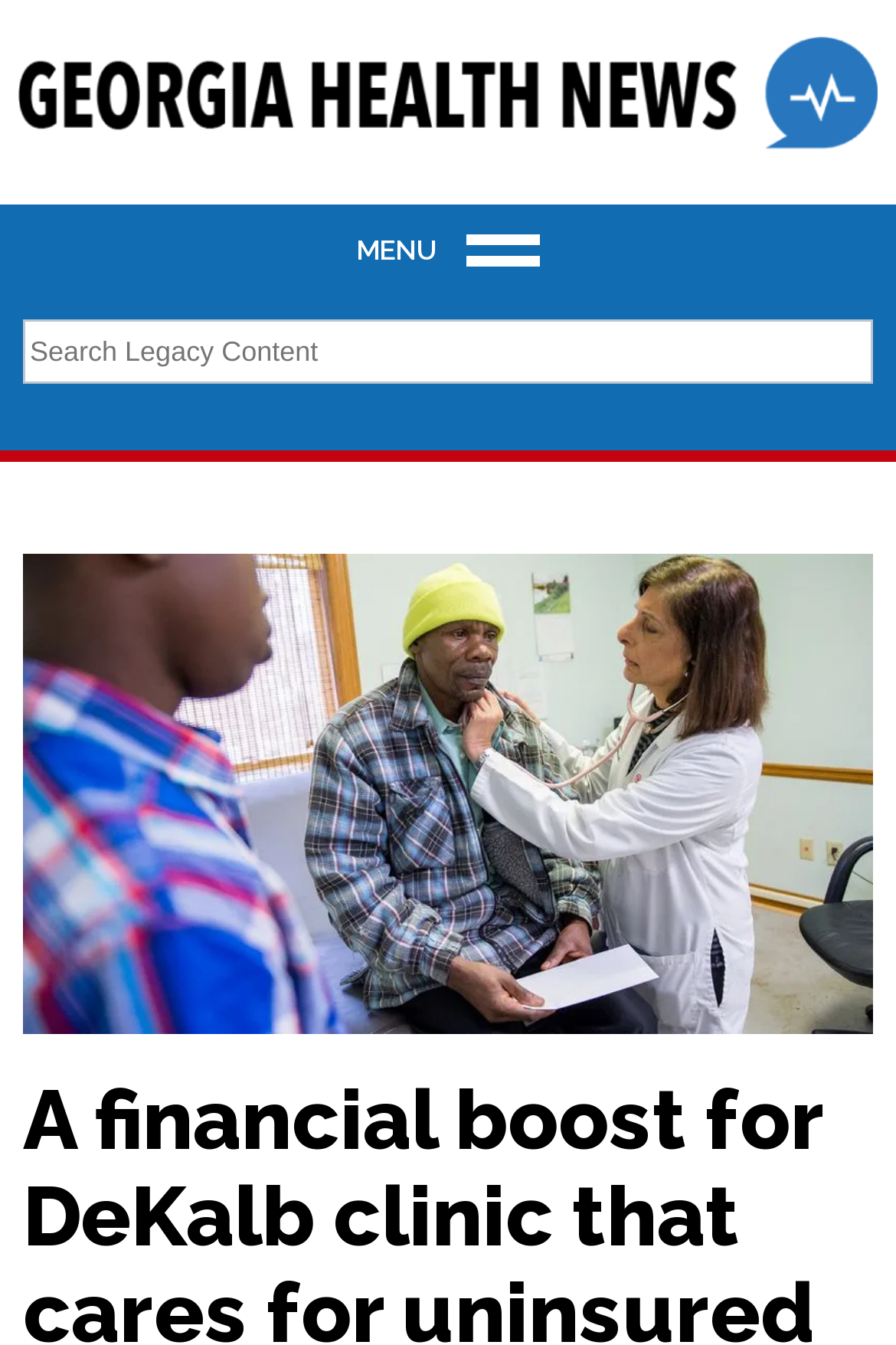What is the width of the search bar?
Please utilize the information in the image to give a detailed response to the question.

The search bar's bounding box coordinates are [0.026, 0.238, 0.974, 0.286], which indicates it spans almost the entire width of the webpage, leaving only a small margin on the left and right sides.